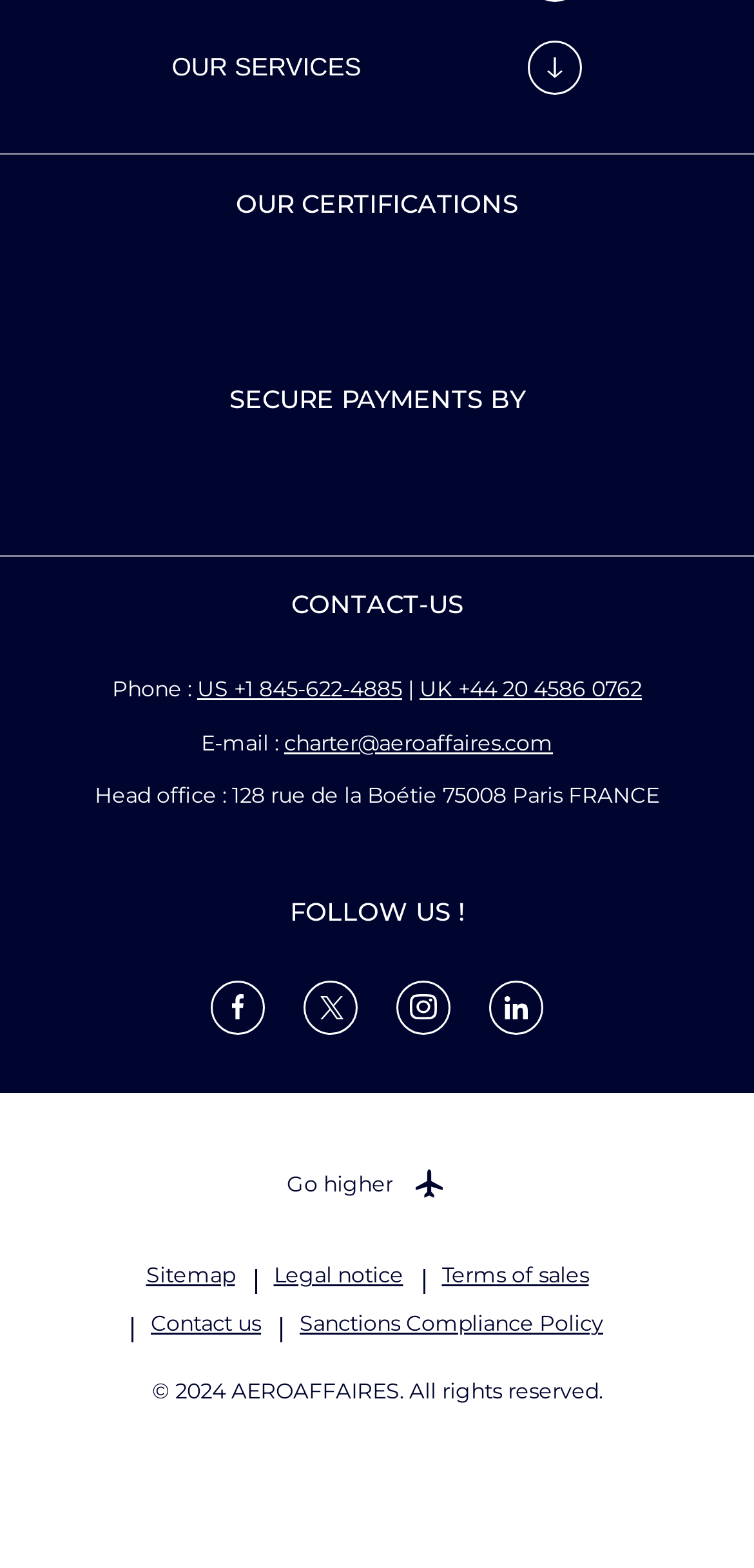Please identify the bounding box coordinates of the clickable area that will fulfill the following instruction: "Call us using US phone number". The coordinates should be in the format of four float numbers between 0 and 1, i.e., [left, top, right, bottom].

[0.262, 0.43, 0.533, 0.448]